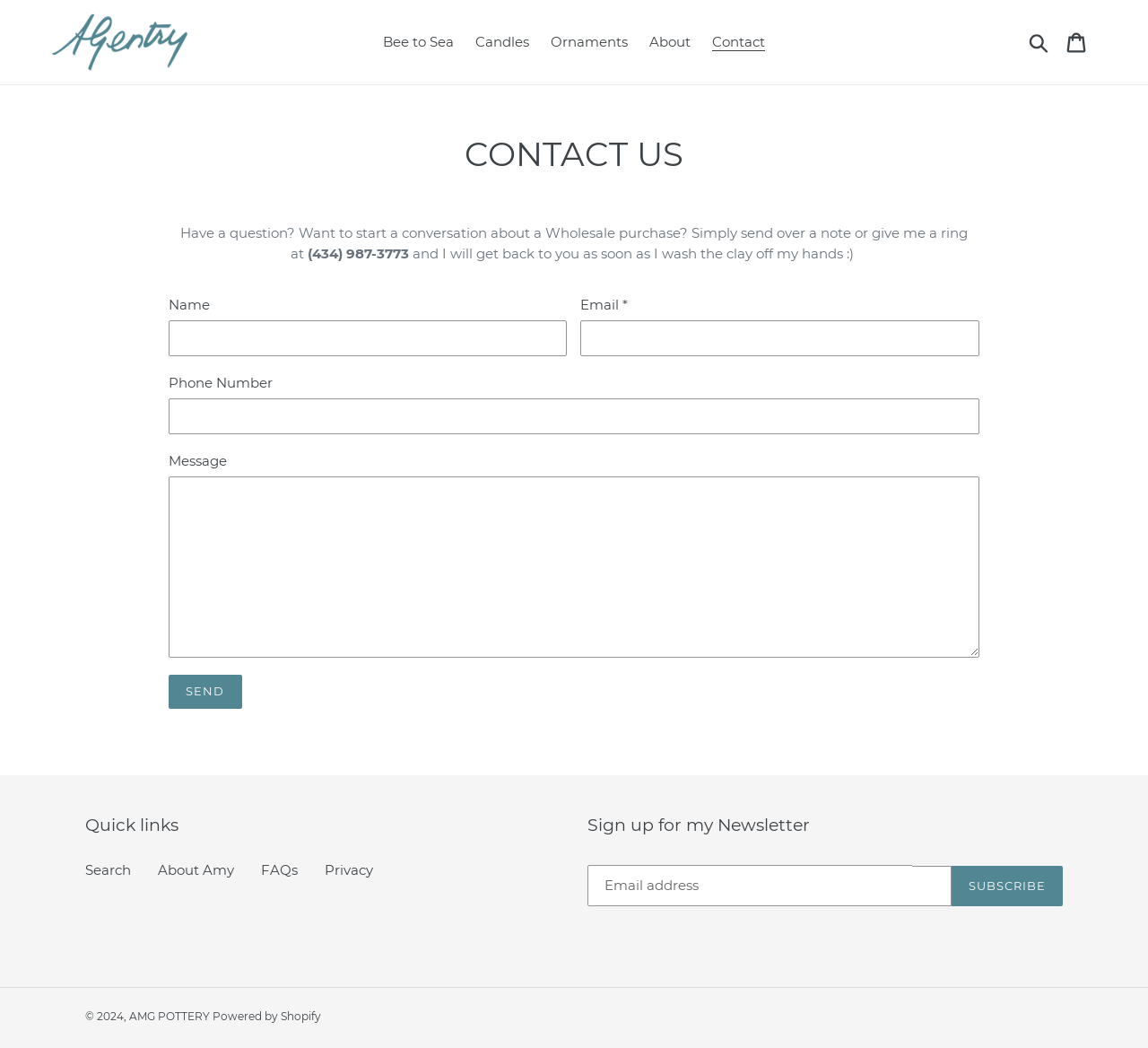Please provide the bounding box coordinates for the element that needs to be clicked to perform the instruction: "Click the 'Search' button". The coordinates must consist of four float numbers between 0 and 1, formatted as [left, top, right, bottom].

[0.891, 0.029, 0.92, 0.051]